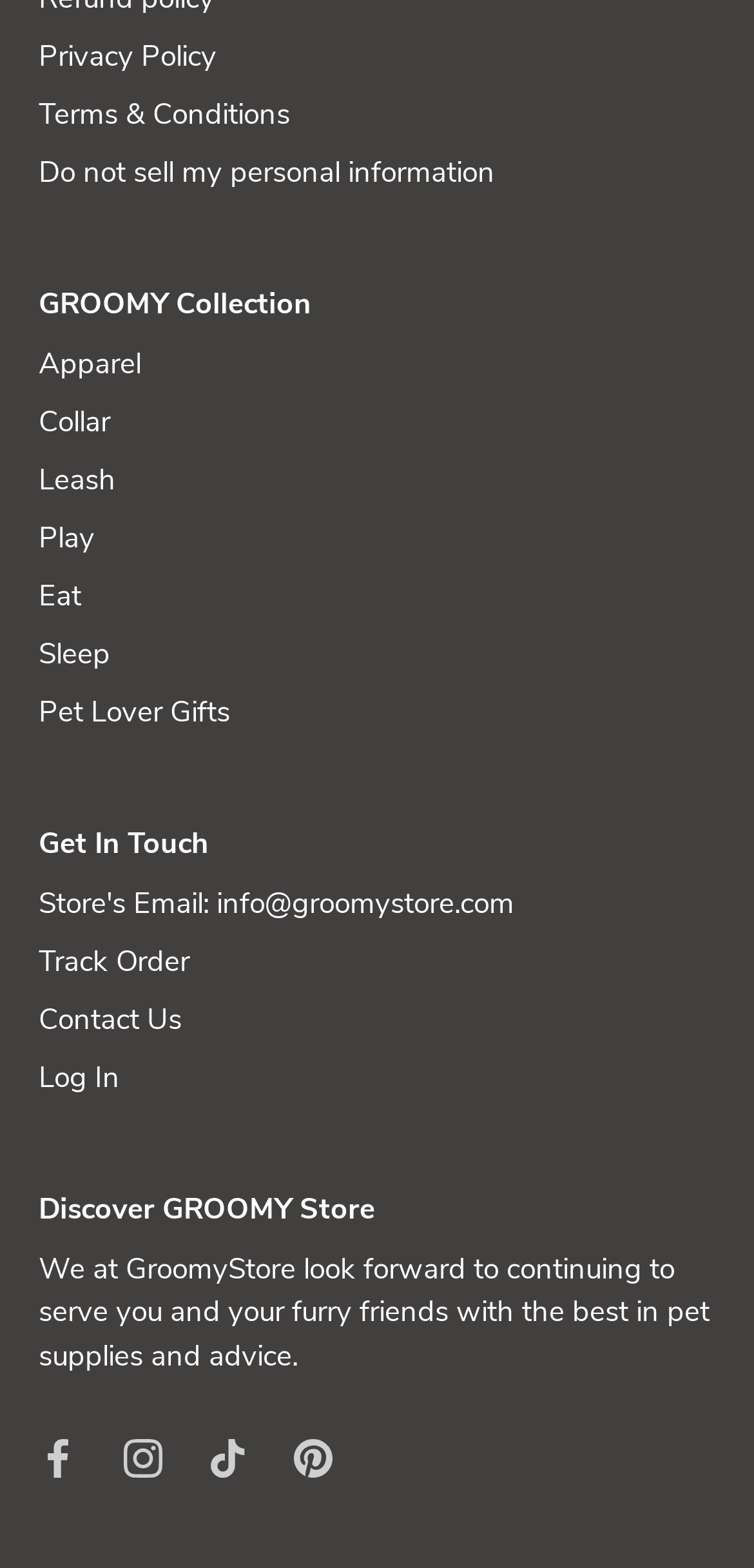Determine the bounding box for the HTML element described here: "aria-label="Facebook"". The coordinates should be given as [left, top, right, bottom] with each number being a float between 0 and 1.

[0.051, 0.917, 0.103, 0.941]